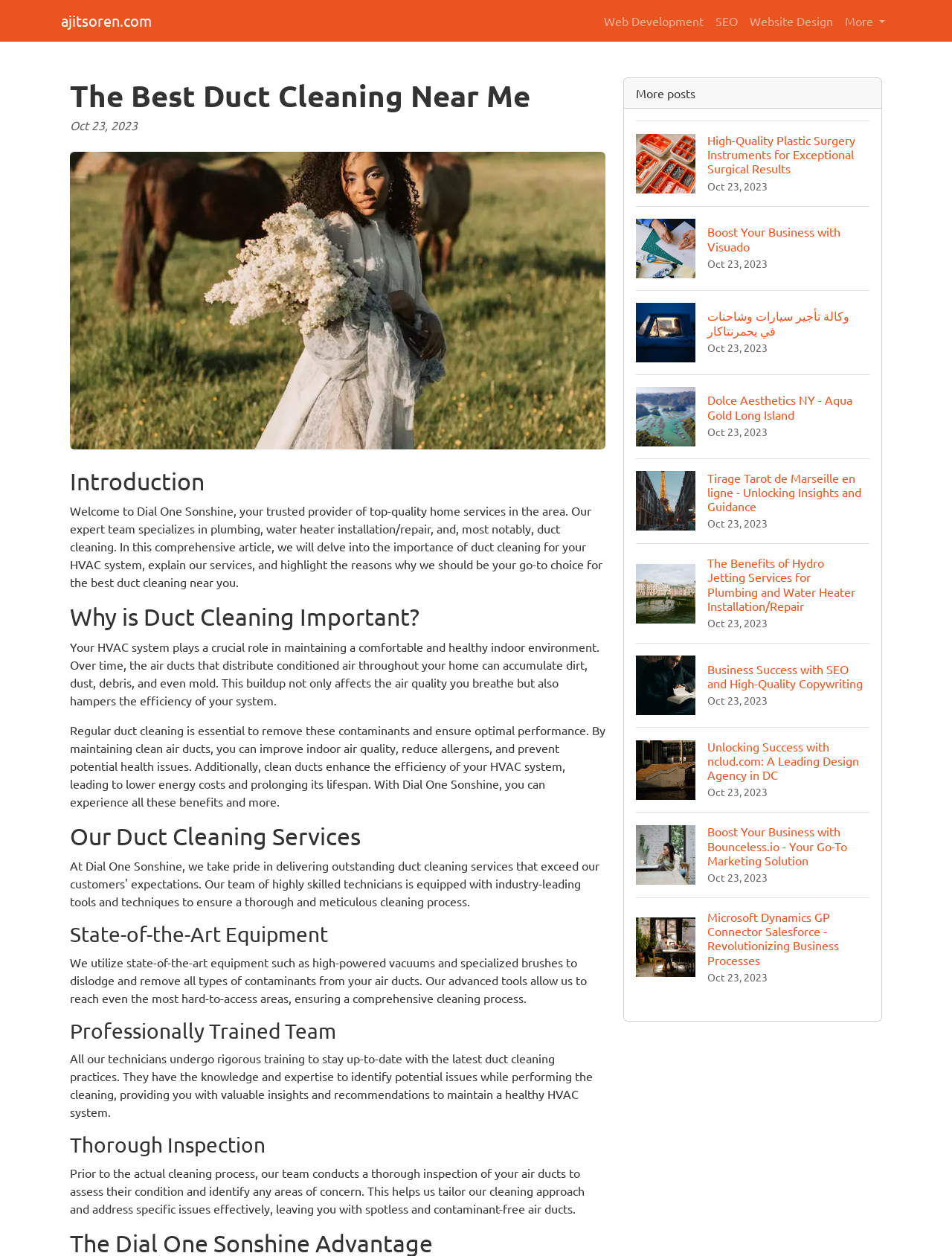Answer succinctly with a single word or phrase:
What is the name of the company providing home services?

Dial One Sonshine